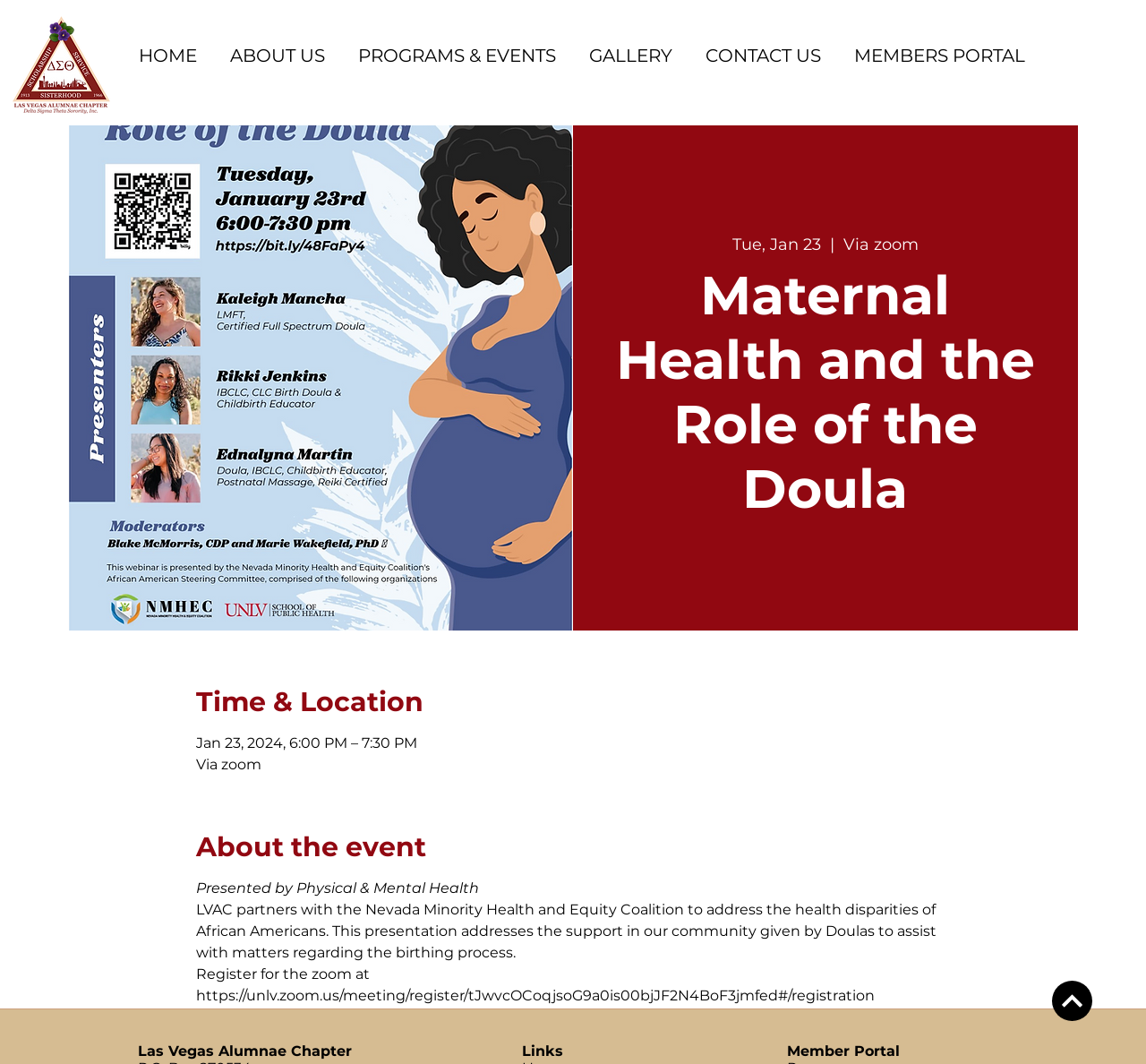Locate the bounding box coordinates of the area that needs to be clicked to fulfill the following instruction: "Go back to top of the page". The coordinates should be in the format of four float numbers between 0 and 1, namely [left, top, right, bottom].

[0.918, 0.922, 0.953, 0.96]